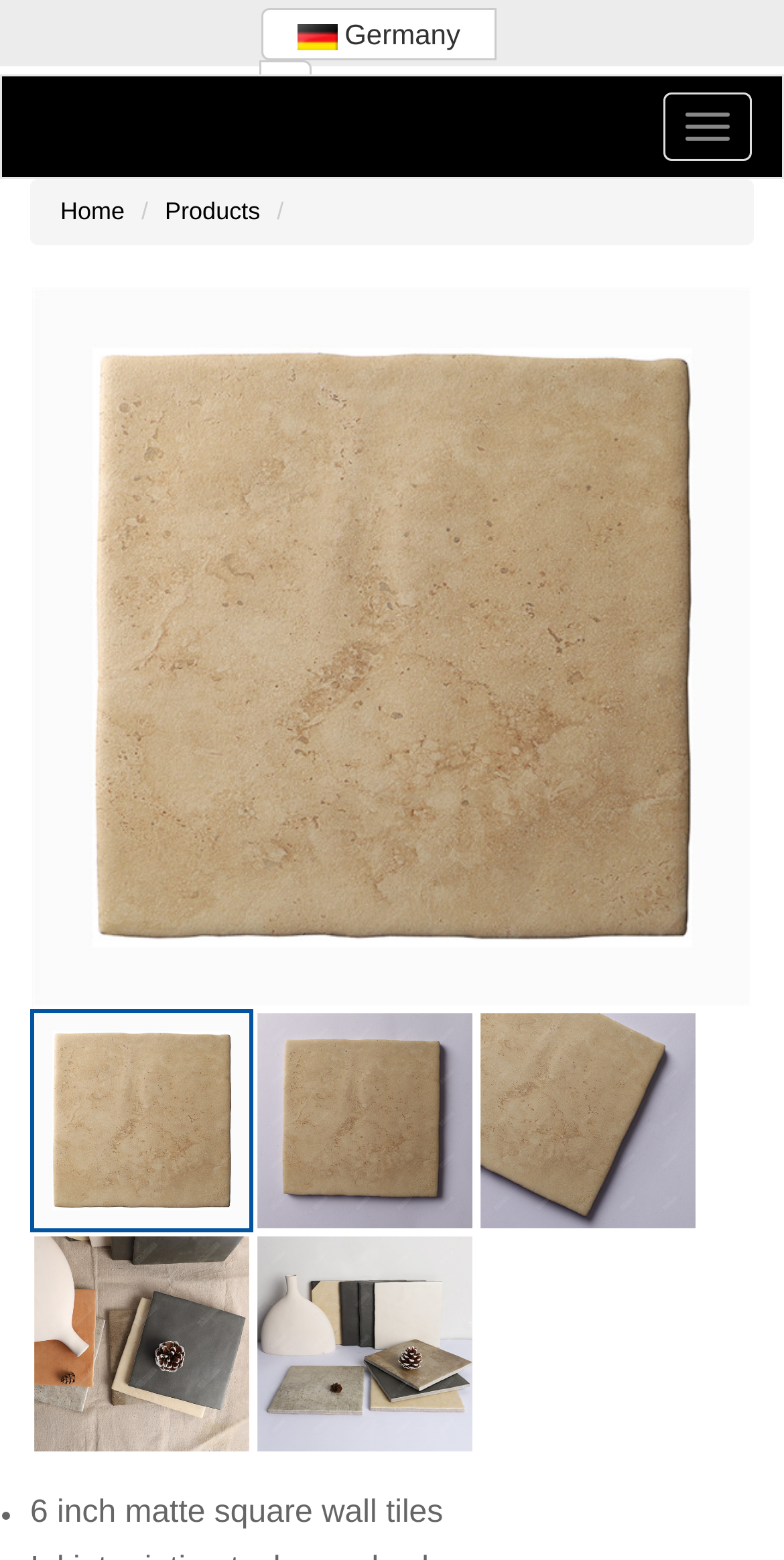Using the element description provided, determine the bounding box coordinates in the format (top-left x, top-left y, bottom-right x, bottom-right y). Ensure that all values are floating point numbers between 0 and 1. Element description: Products

[0.21, 0.126, 0.332, 0.144]